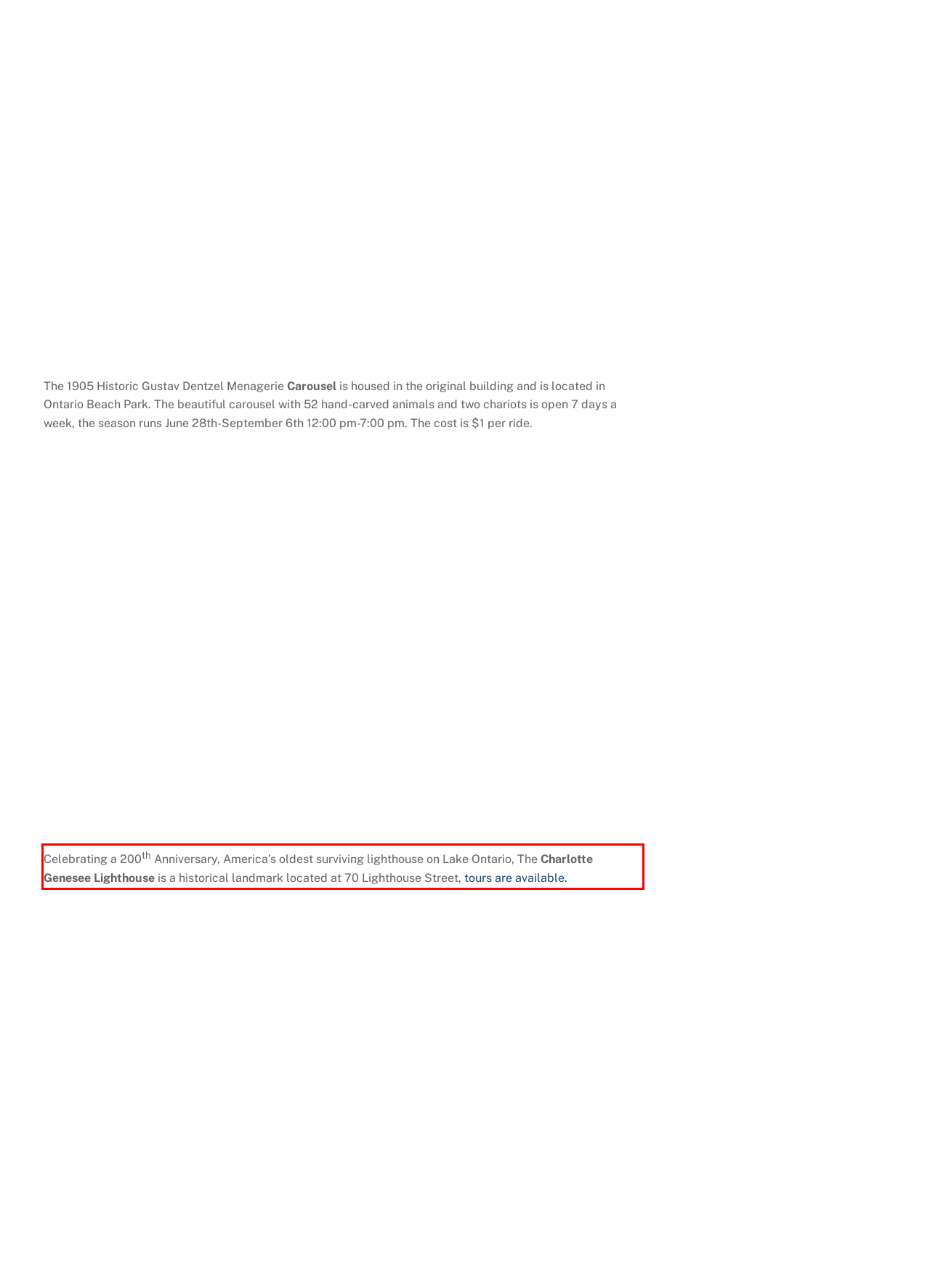Please identify and extract the text from the UI element that is surrounded by a red bounding box in the provided webpage screenshot.

Celebrating a 200th Anniversary, America’s oldest surviving lighthouse on Lake Ontario, The Charlotte Genesee Lighthouse is a historical landmark located at 70 Lighthouse Street, tours are available.